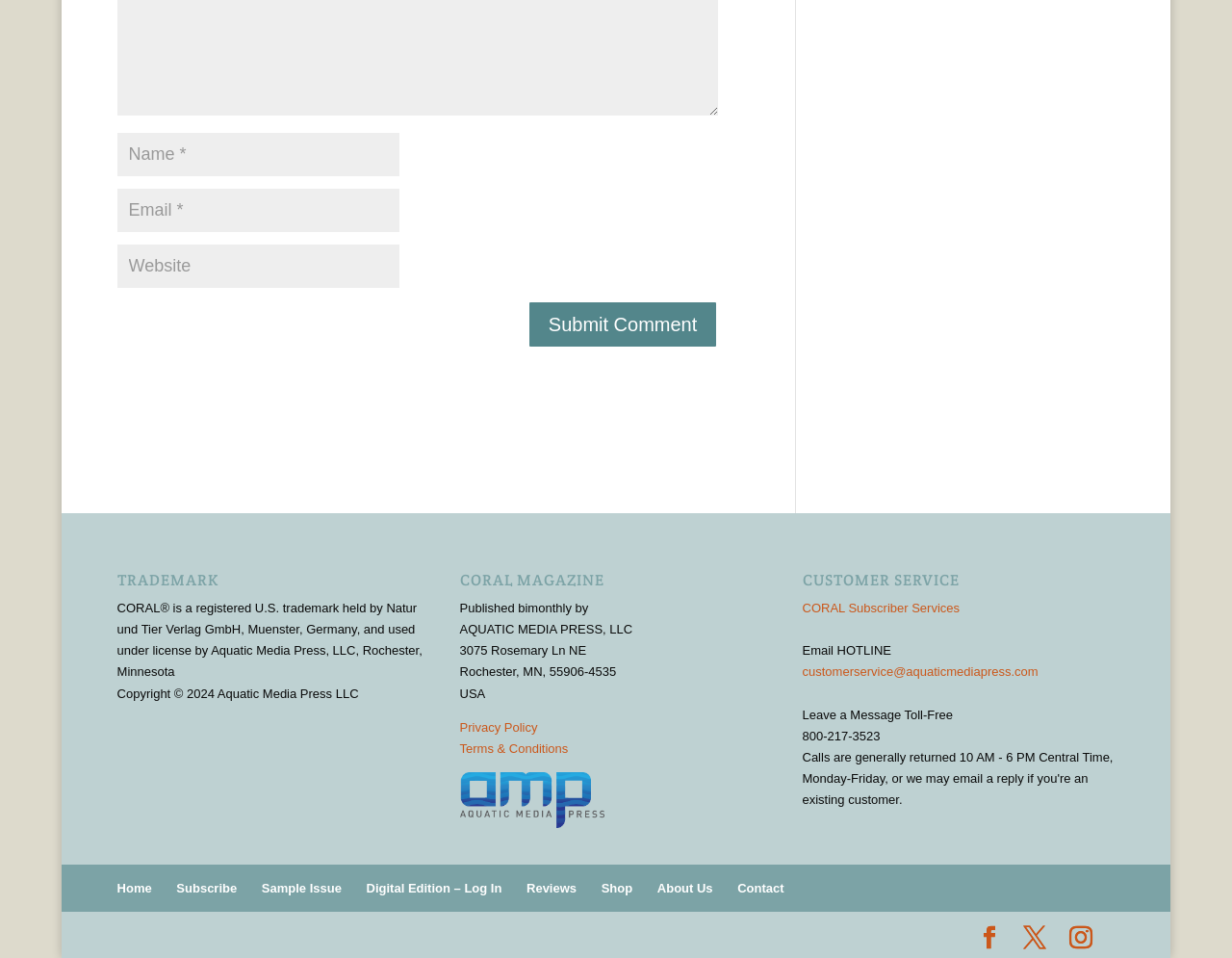Provide the bounding box coordinates of the HTML element this sentence describes: "Digital Edition – Log In". The bounding box coordinates consist of four float numbers between 0 and 1, i.e., [left, top, right, bottom].

[0.297, 0.919, 0.407, 0.935]